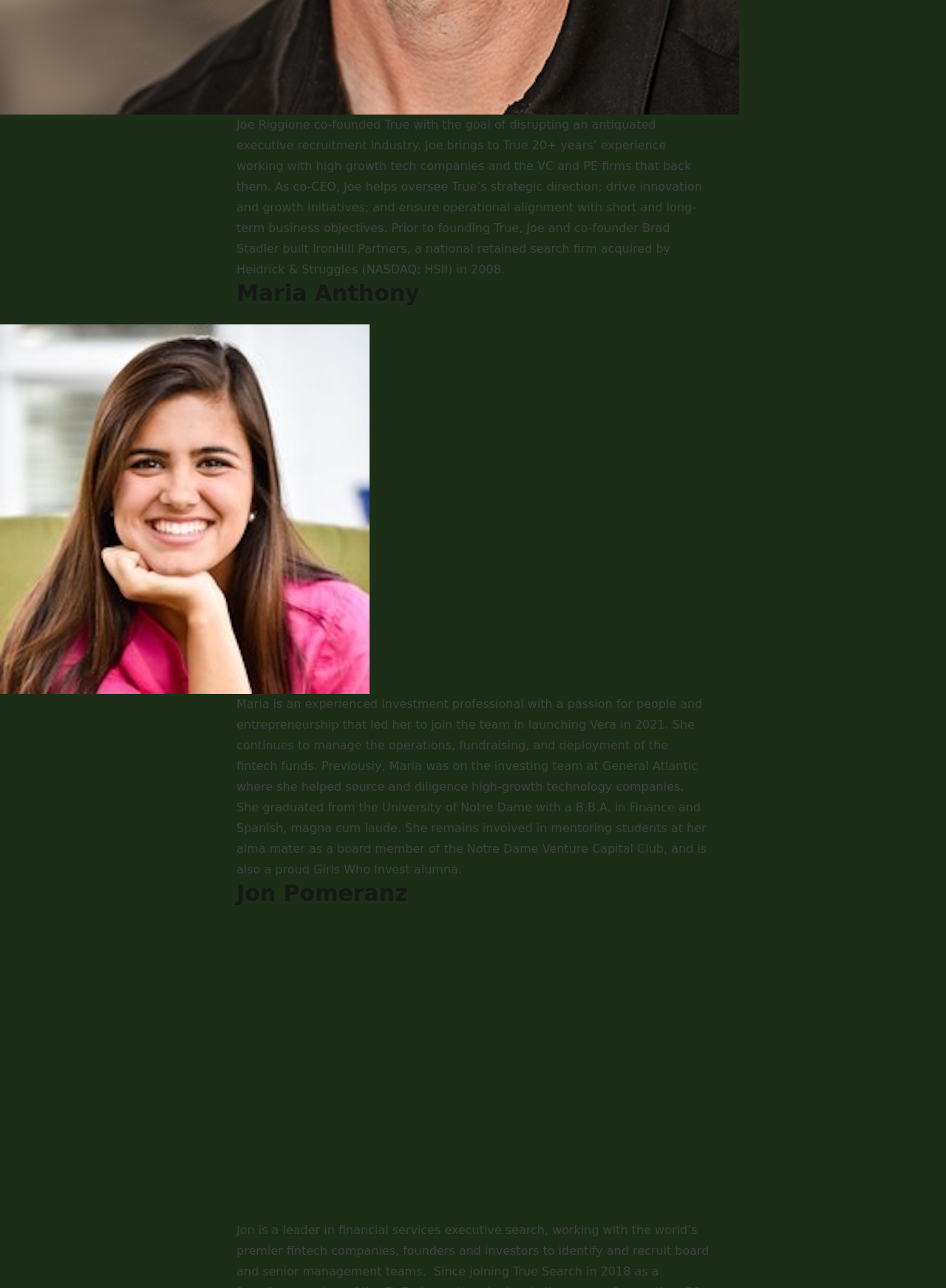Find and provide the bounding box coordinates for the UI element described here: "Jon Pomeranz". The coordinates should be given as four float numbers between 0 and 1: [left, top, right, bottom].

[0.25, 0.683, 0.431, 0.703]